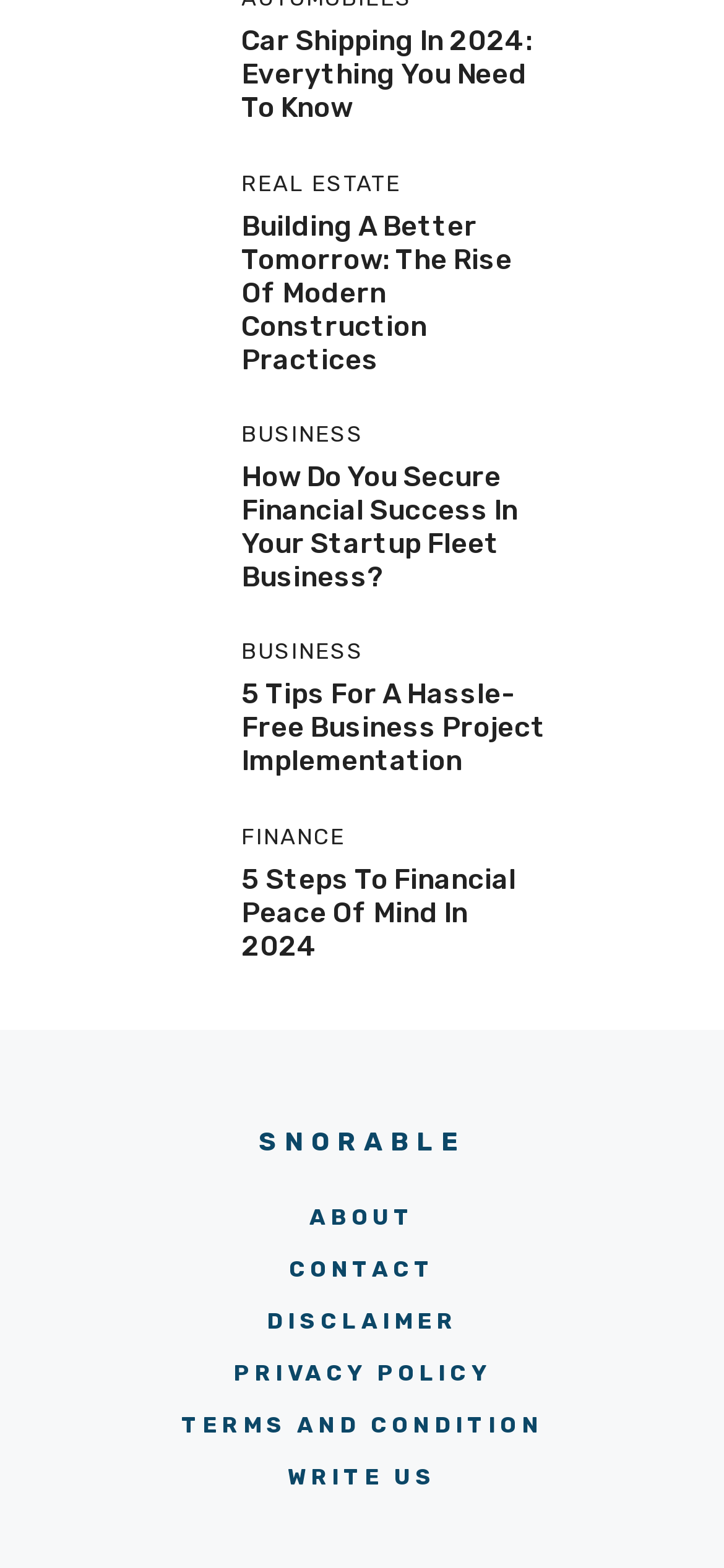Given the element description "Terms and condition", identify the bounding box of the corresponding UI element.

[0.25, 0.898, 0.749, 0.919]